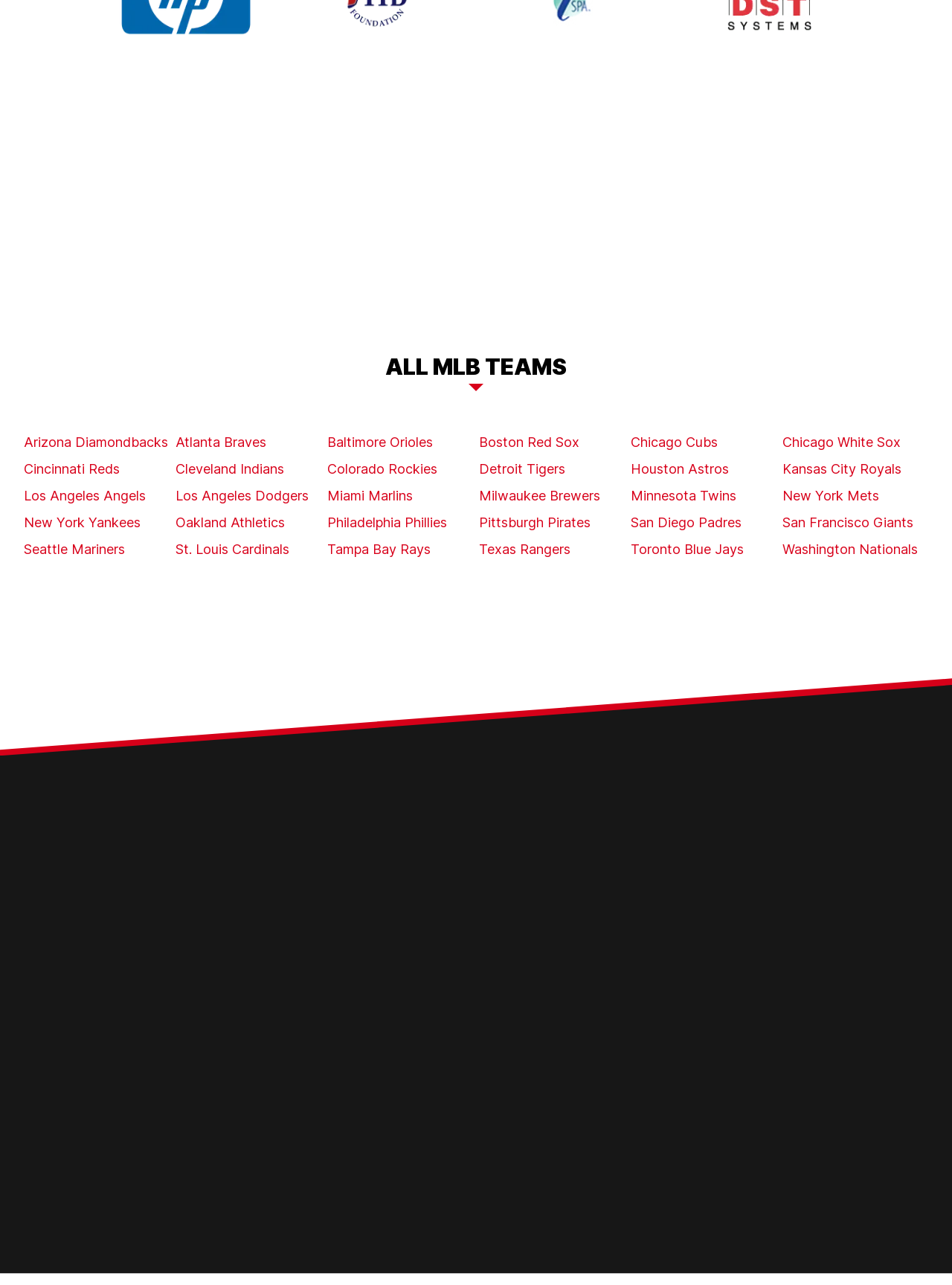Based on the image, provide a detailed response to the question:
How many MLB teams are listed?

I counted the number of links under the 'ALL MLB TEAMS' heading, and there are 30 links, each representing a different MLB team.